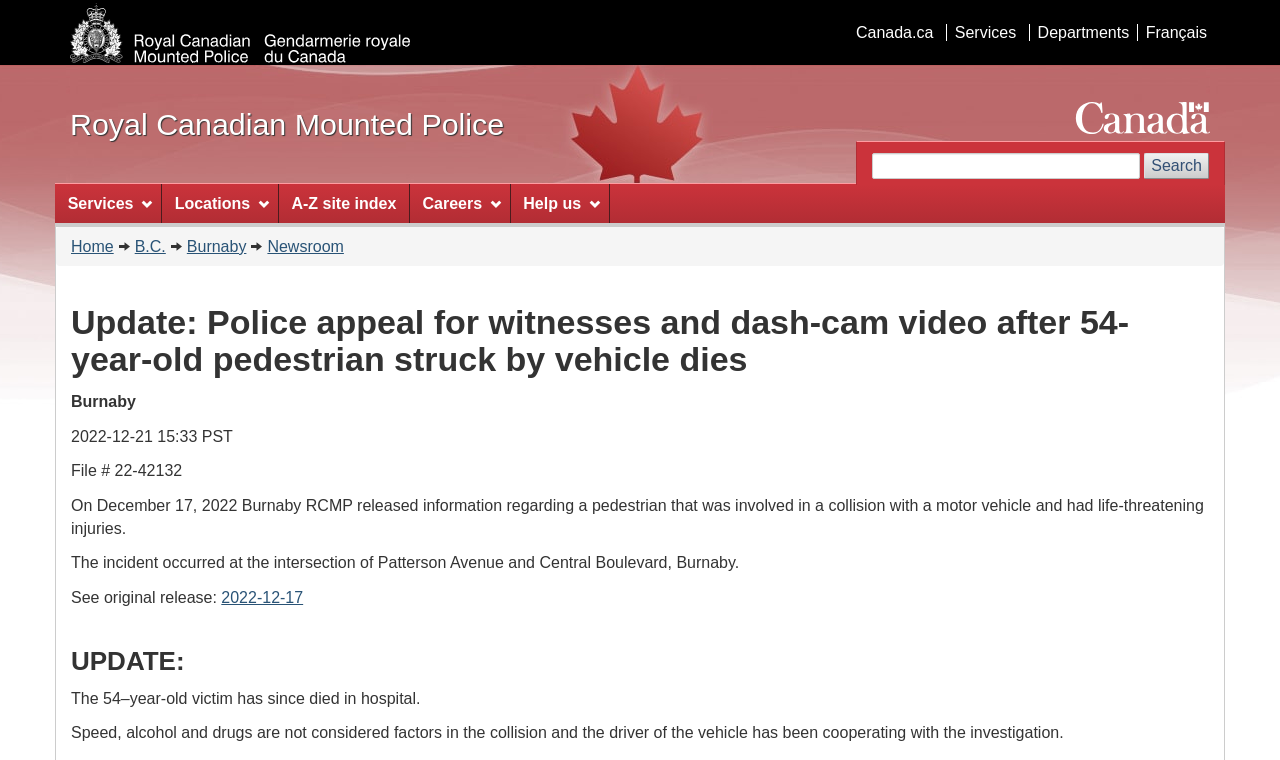What is the status of the 54-year-old victim?
With the help of the image, please provide a detailed response to the question.

I examined the text content of the webpage and found a sentence that updates the status of the 54-year-old victim, stating that the victim has since died in hospital.